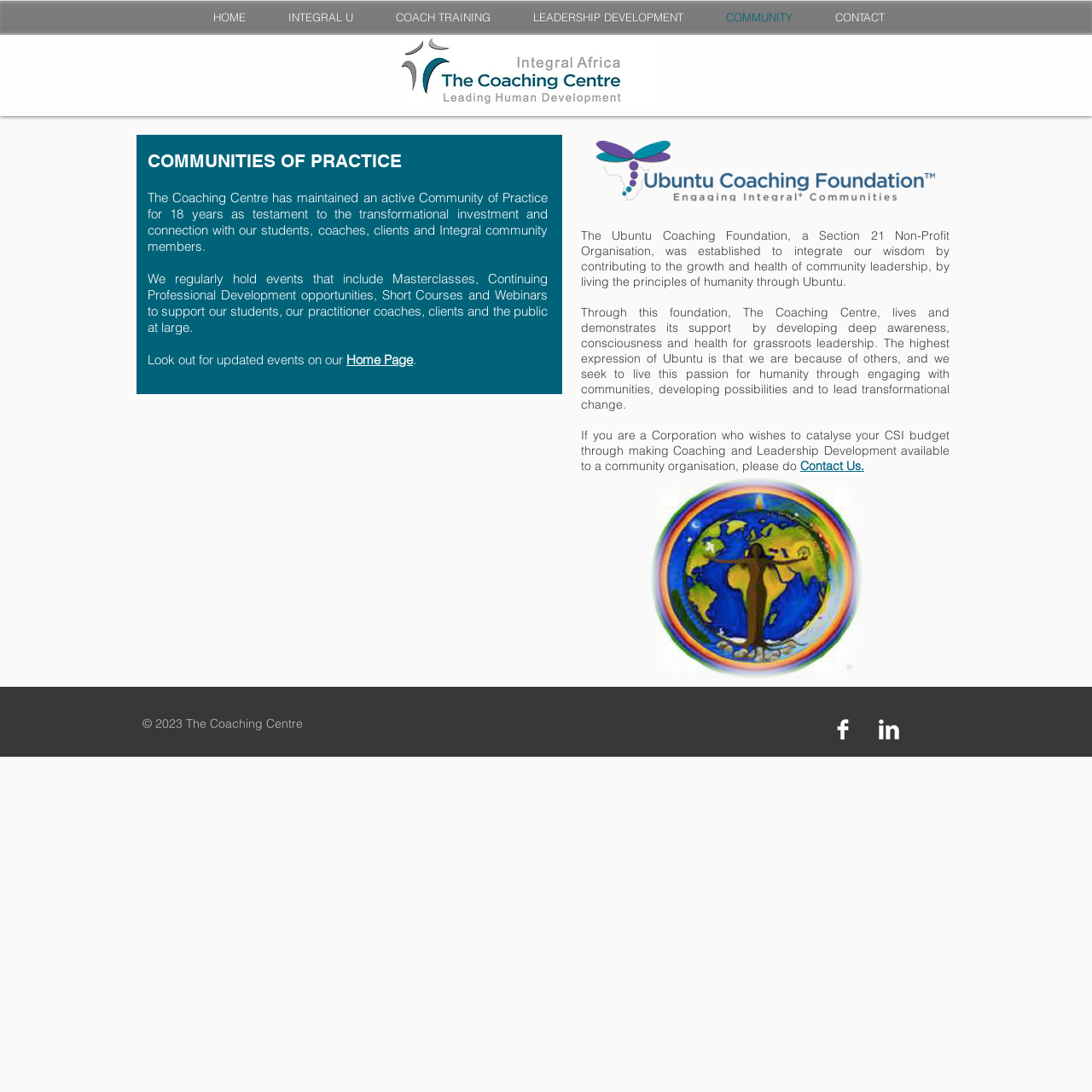Using the information from the screenshot, answer the following question thoroughly:
What social media platforms are linked from the webpage?

The webpage has a social bar at the bottom that links to Facebook and LinkedIn, indicated by their respective logos.